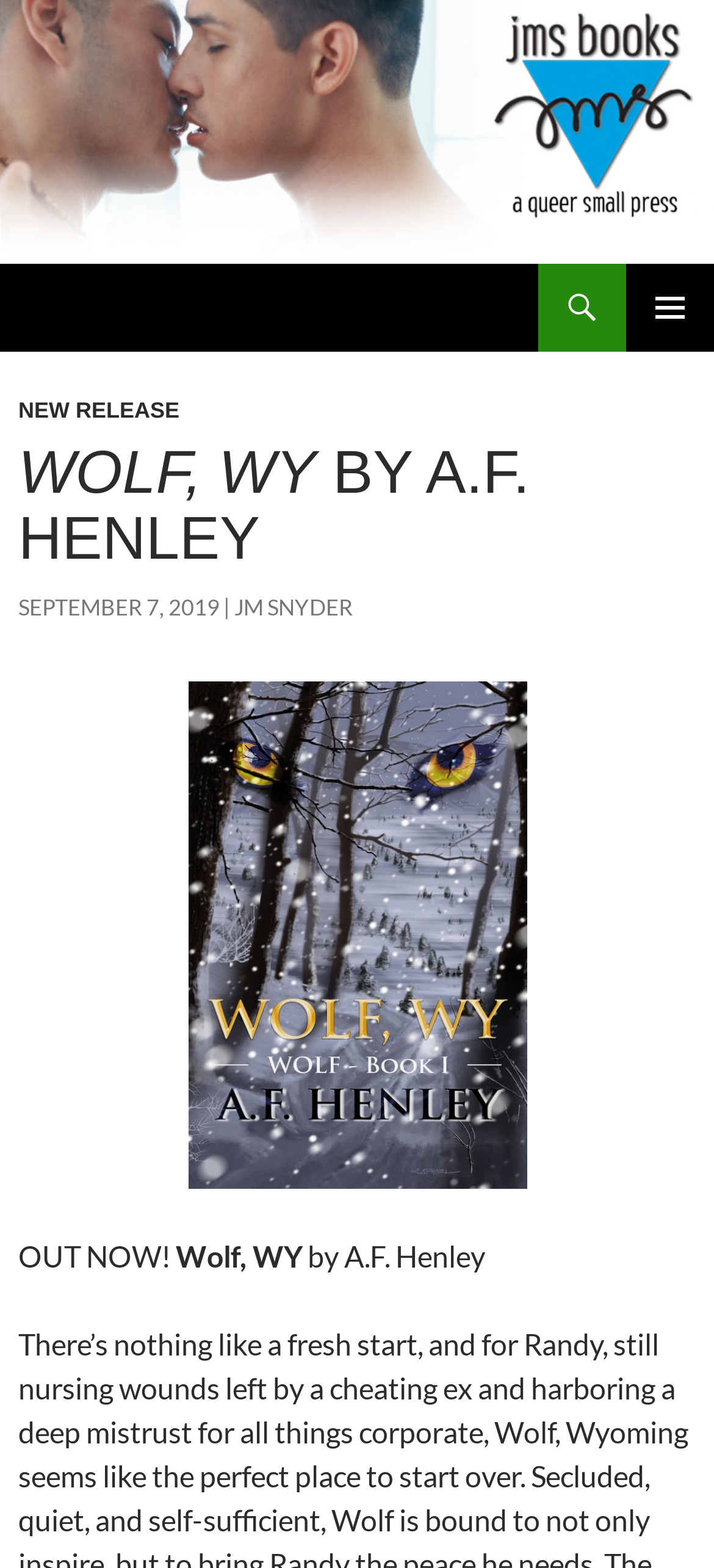Identify the bounding box of the UI element that matches this description: "JM Snyder".

[0.328, 0.378, 0.495, 0.396]